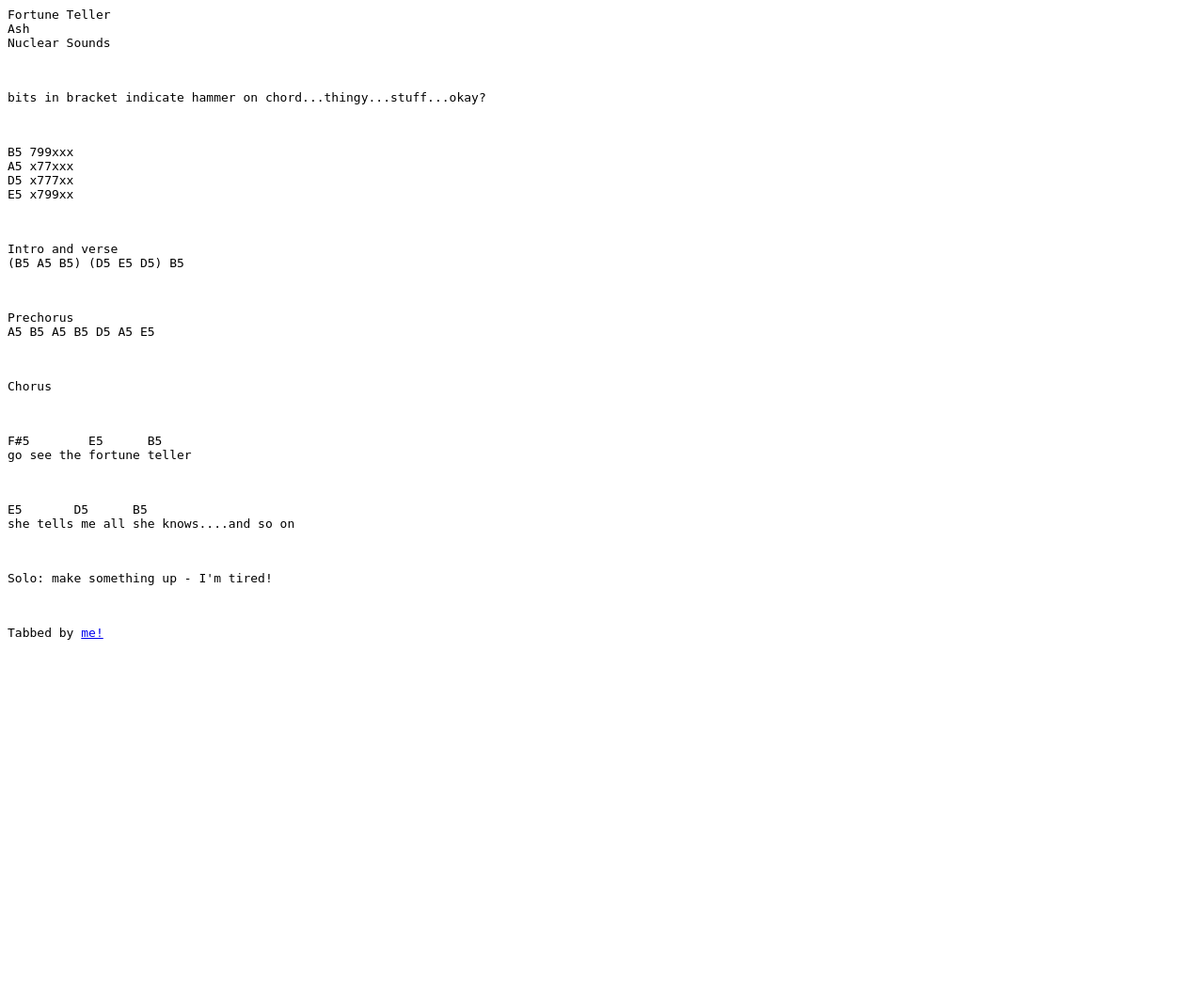Provide a brief response using a word or short phrase to this question:
Who tabbed the song?

me!